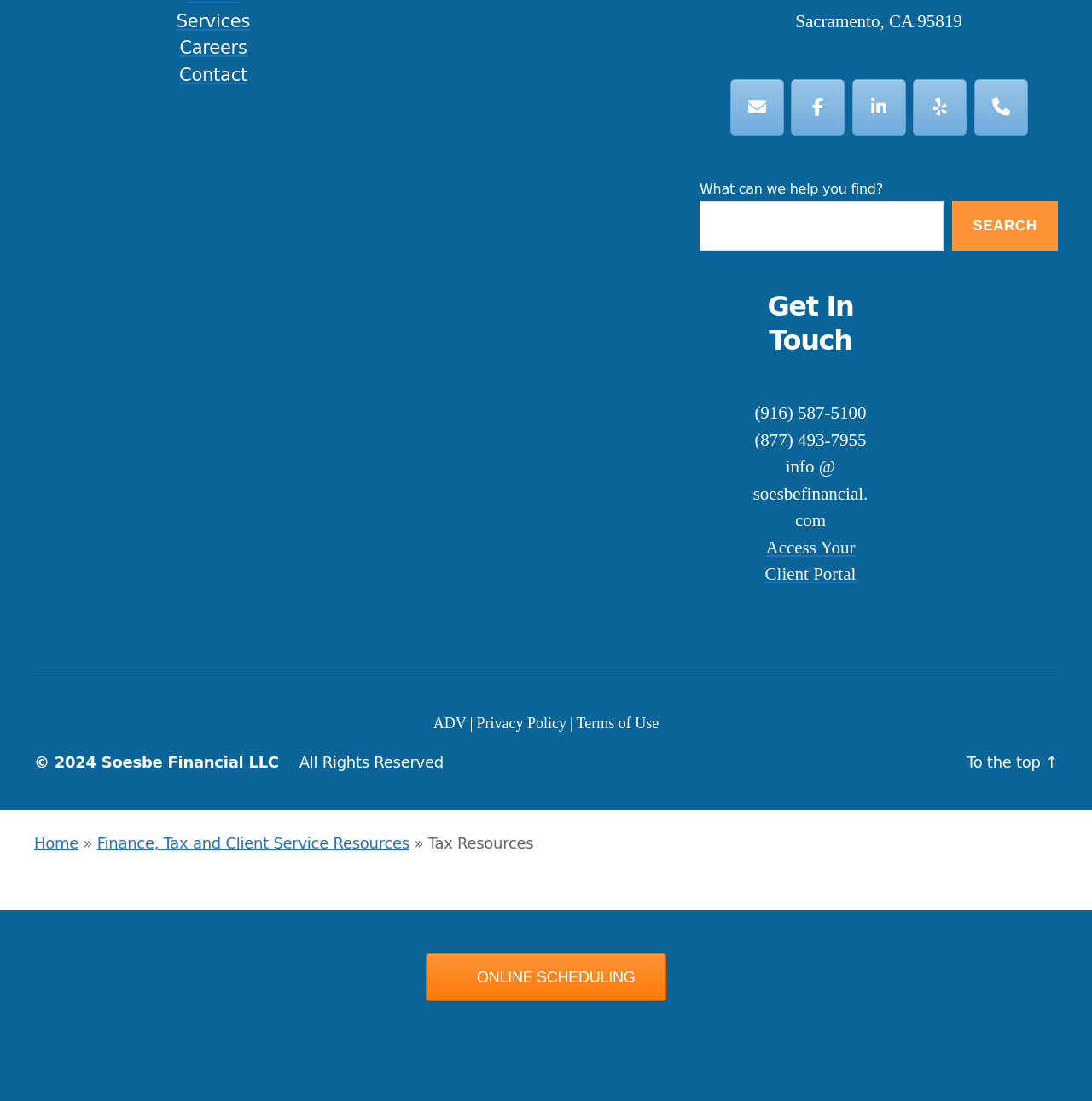Identify the bounding box coordinates of the specific part of the webpage to click to complete this instruction: "Contact us through email".

[0.668, 0.072, 0.718, 0.124]